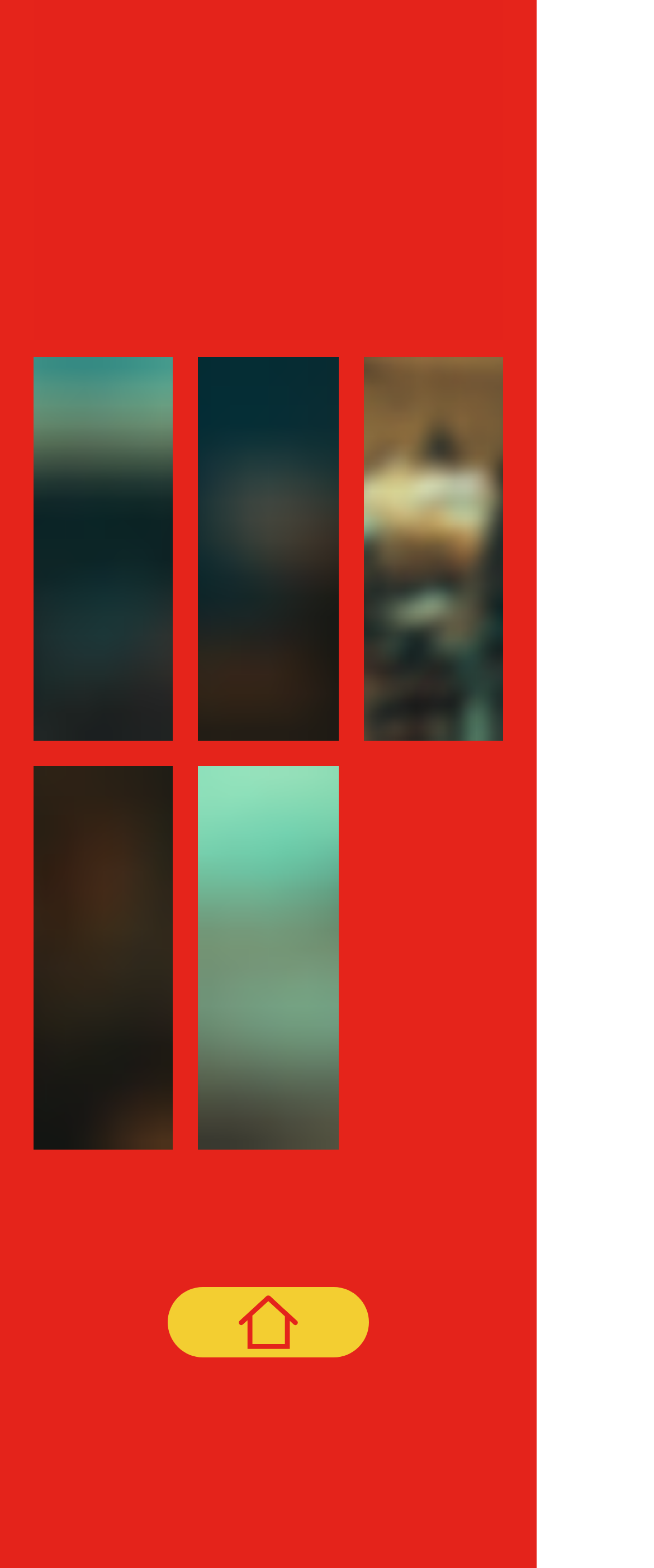Please respond in a single word or phrase: 
What is the function of the links at the bottom?

Navigation